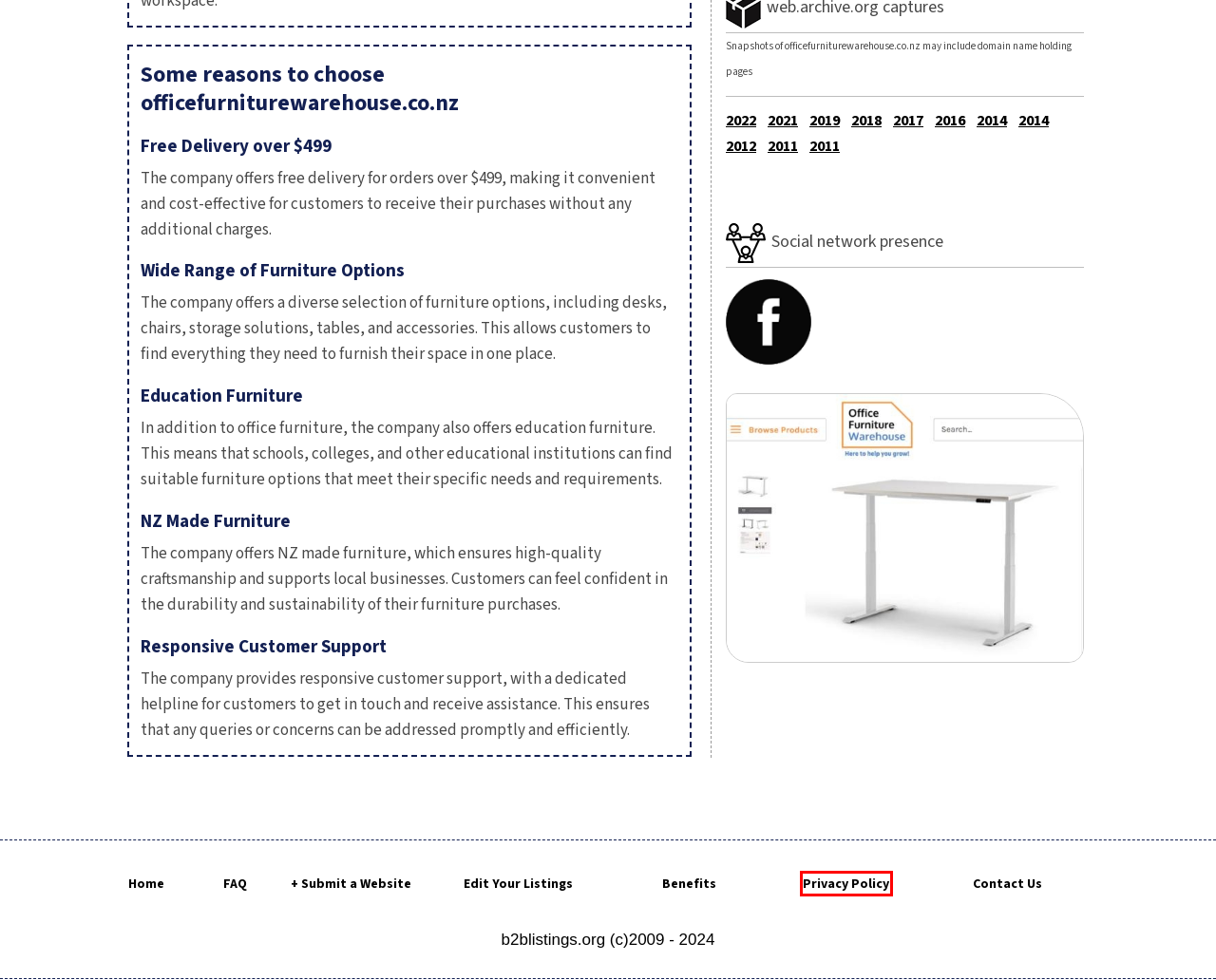You have a screenshot of a webpage with a red bounding box around an element. Identify the webpage description that best fits the new page that appears after clicking the selected element in the red bounding box. Here are the candidates:
A. Privacy Policy for b2blistings.org
B. Gold Listing Benefits
C. What we look for as signs of trust
D. Most Popular Gold Listings by Page Views on 12 June 2024
E. Newly added listings to b2blistings.org
F. b2blistings.org: B2B Related Articles
G. Directory of Interior Design and Furnishings related websites
H. b2blistings.org FAQ

A